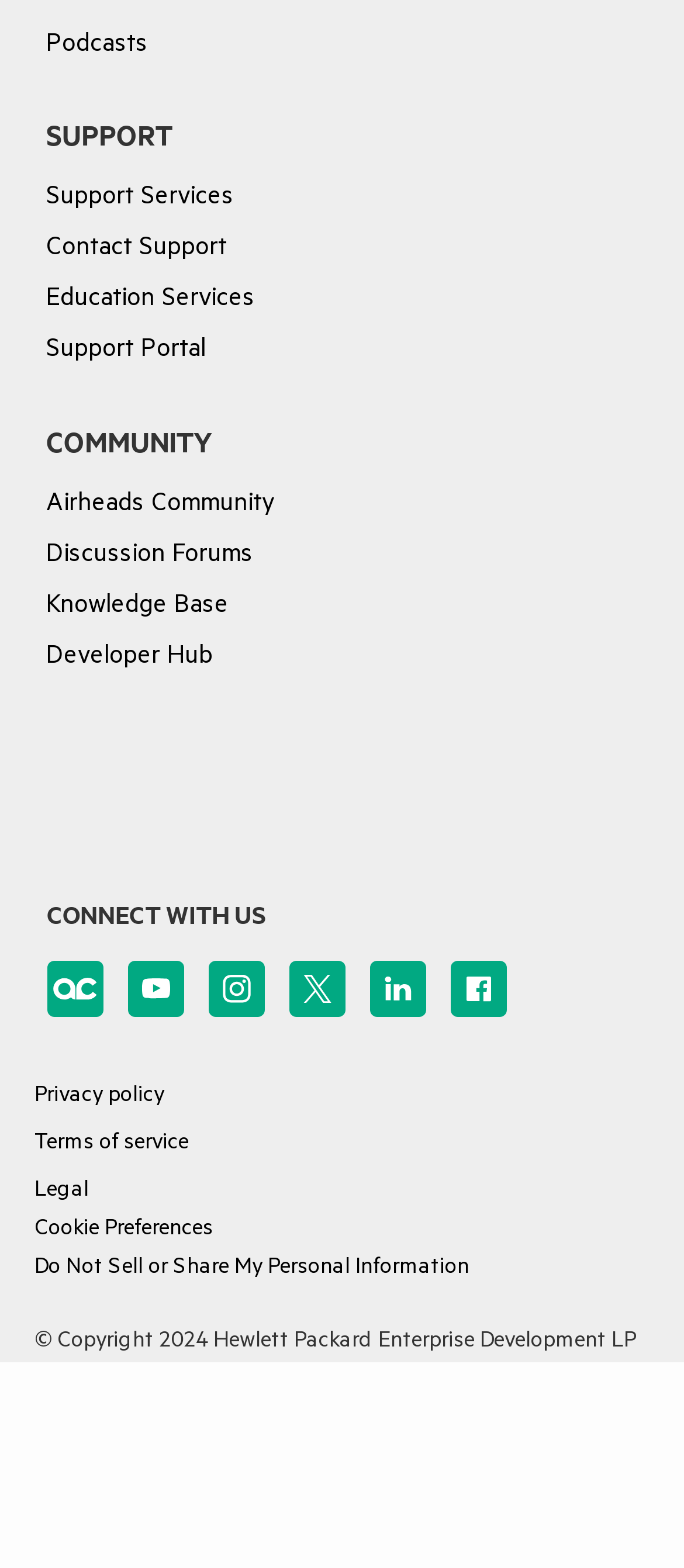Using the image as a reference, answer the following question in as much detail as possible:
What is the year of copyright?

I found the year of copyright by looking at the static text '© Copyright 2024 Hewlett Packard Enterprise Development LP' at the bottom of the page.